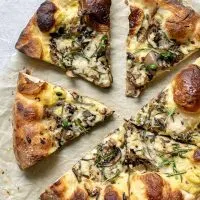How many slices of pizza are cut?
Give a single word or phrase answer based on the content of the image.

Four